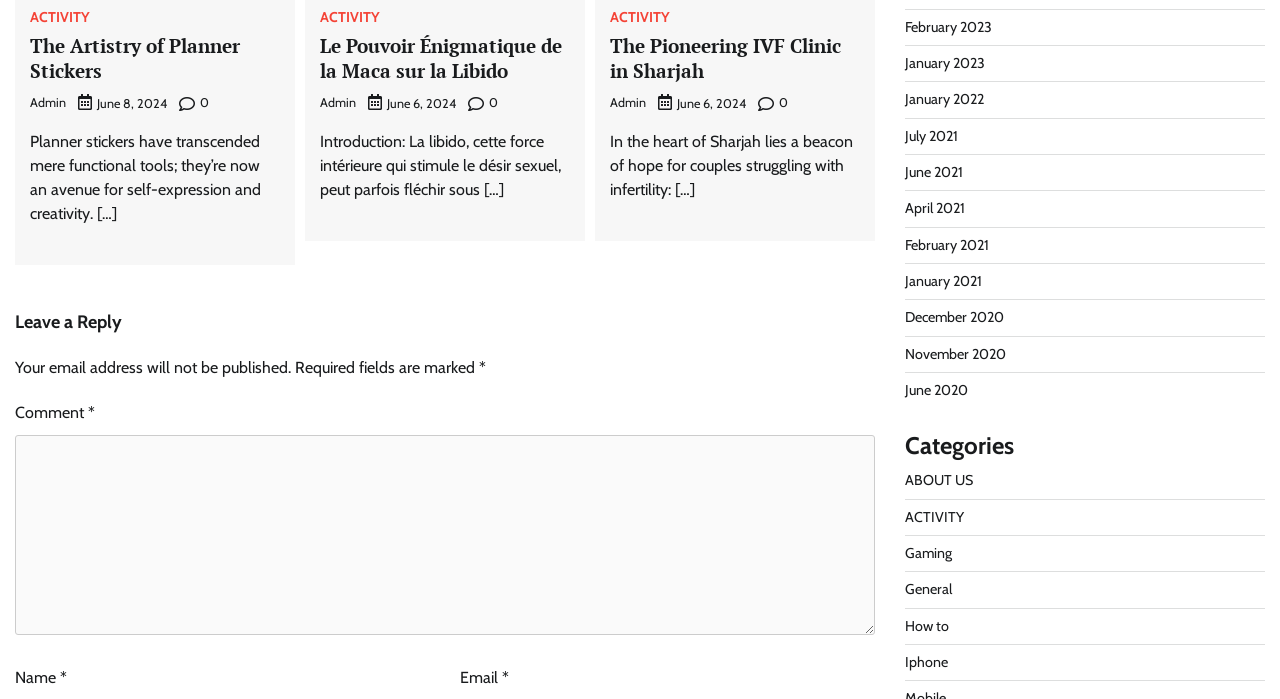What is the date of the second article?
Based on the visual details in the image, please answer the question thoroughly.

I found the date of the second article by looking at the StaticText element with the text 'June 6, 2024' which is located below the heading element of the second article.